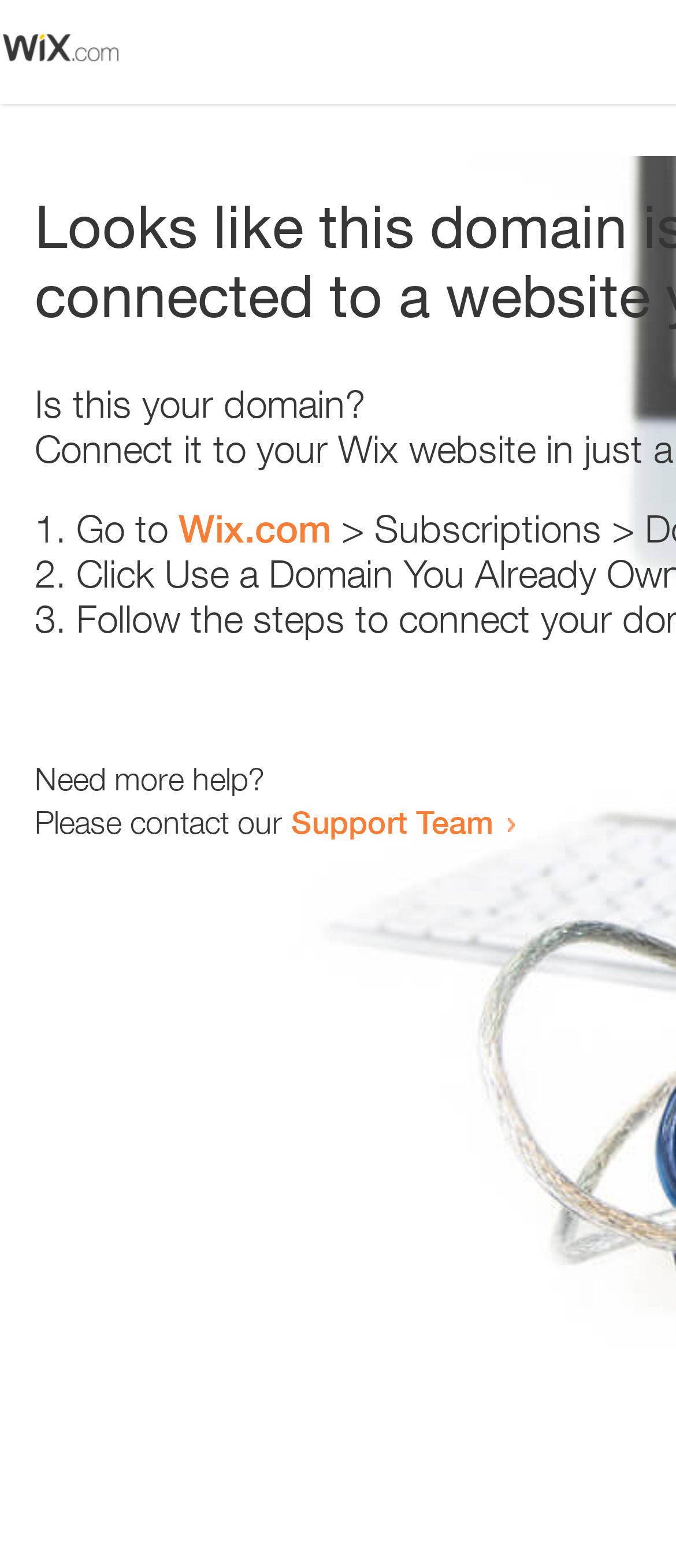Is there an image on the webpage?
Using the visual information, respond with a single word or phrase.

Yes